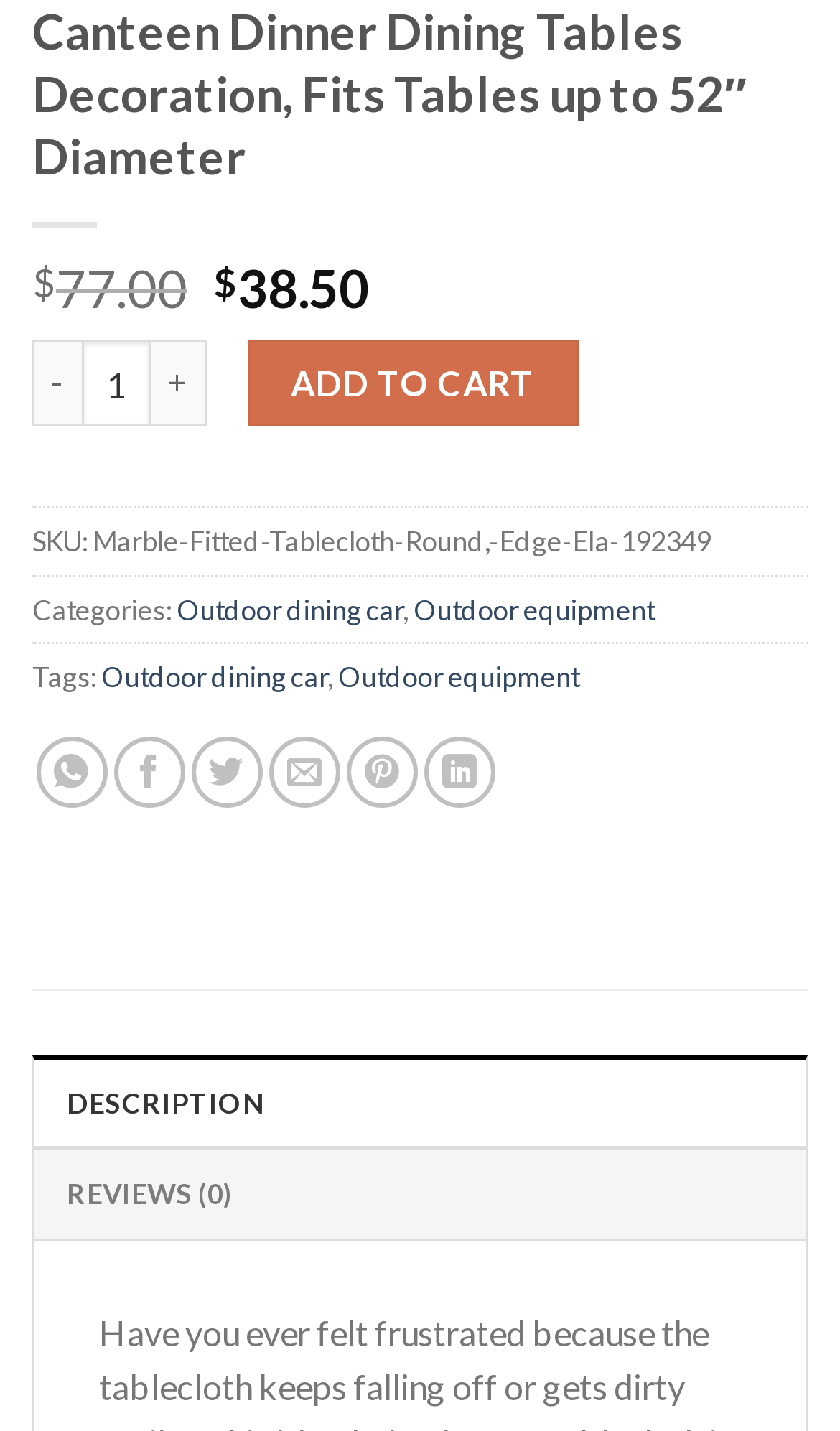Find the bounding box coordinates for the HTML element described in this sentence: "Outdoor dining car". Provide the coordinates as four float numbers between 0 and 1, in the format [left, top, right, bottom].

[0.121, 0.461, 0.39, 0.485]